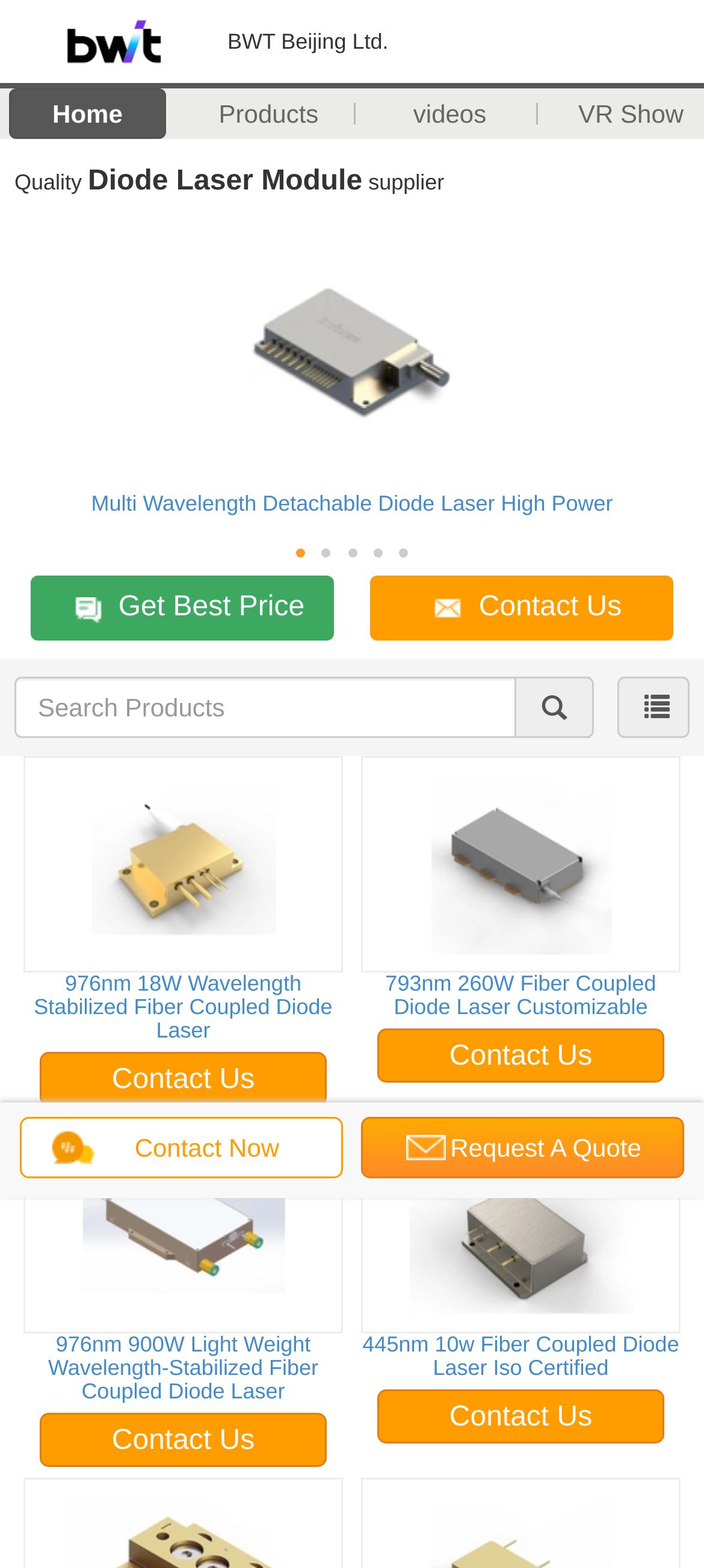Please specify the bounding box coordinates of the clickable section necessary to execute the following command: "Request a quote".

[0.512, 0.712, 0.972, 0.751]